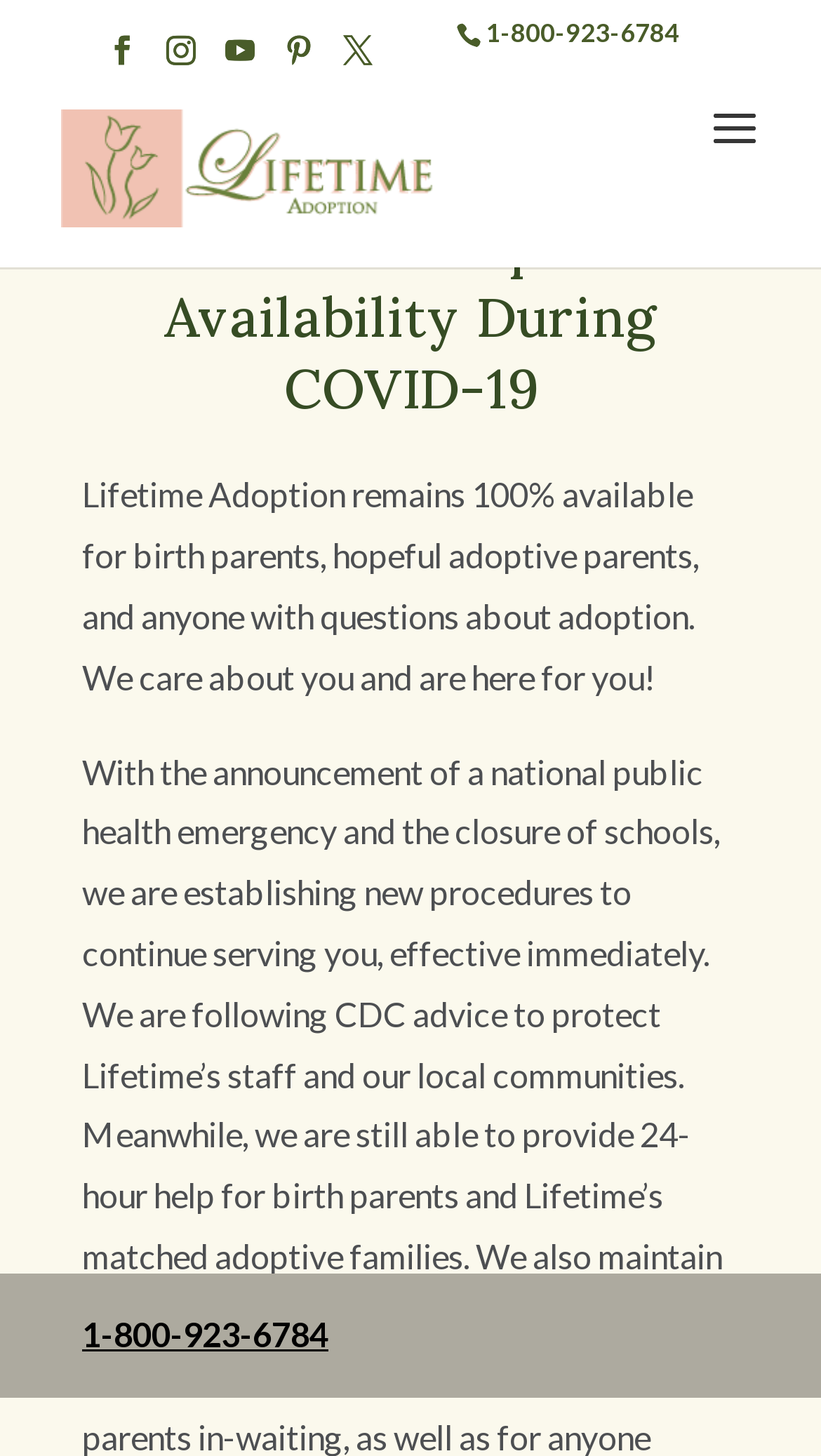What is the current status of Lifetime Adoption during COVID-19?
Answer the question with a single word or phrase, referring to the image.

100% available